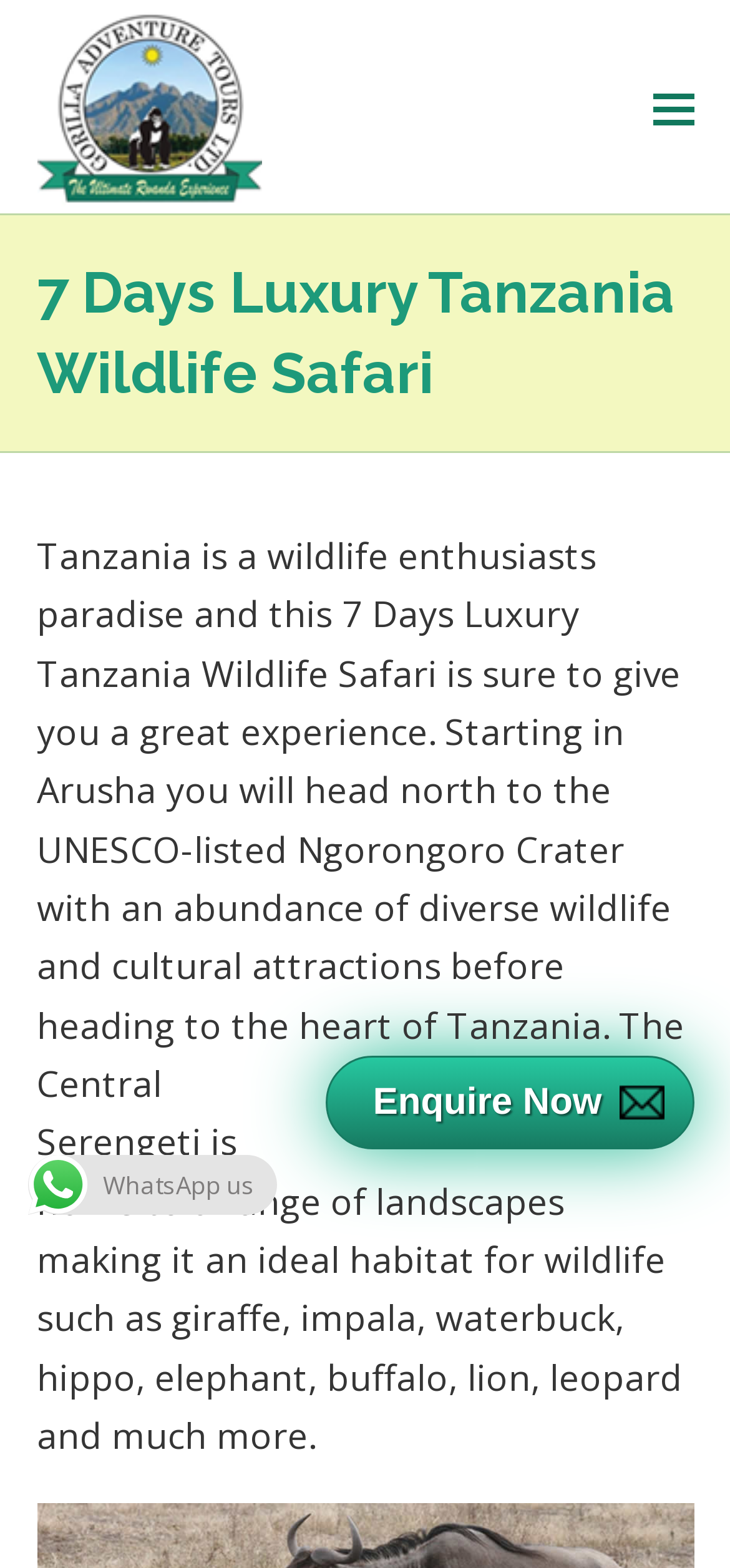Calculate the bounding box coordinates for the UI element based on the following description: "alt="Gorilla Adventure Tours"". Ensure the coordinates are four float numbers between 0 and 1, i.e., [left, top, right, bottom].

[0.05, 0.05, 0.358, 0.081]